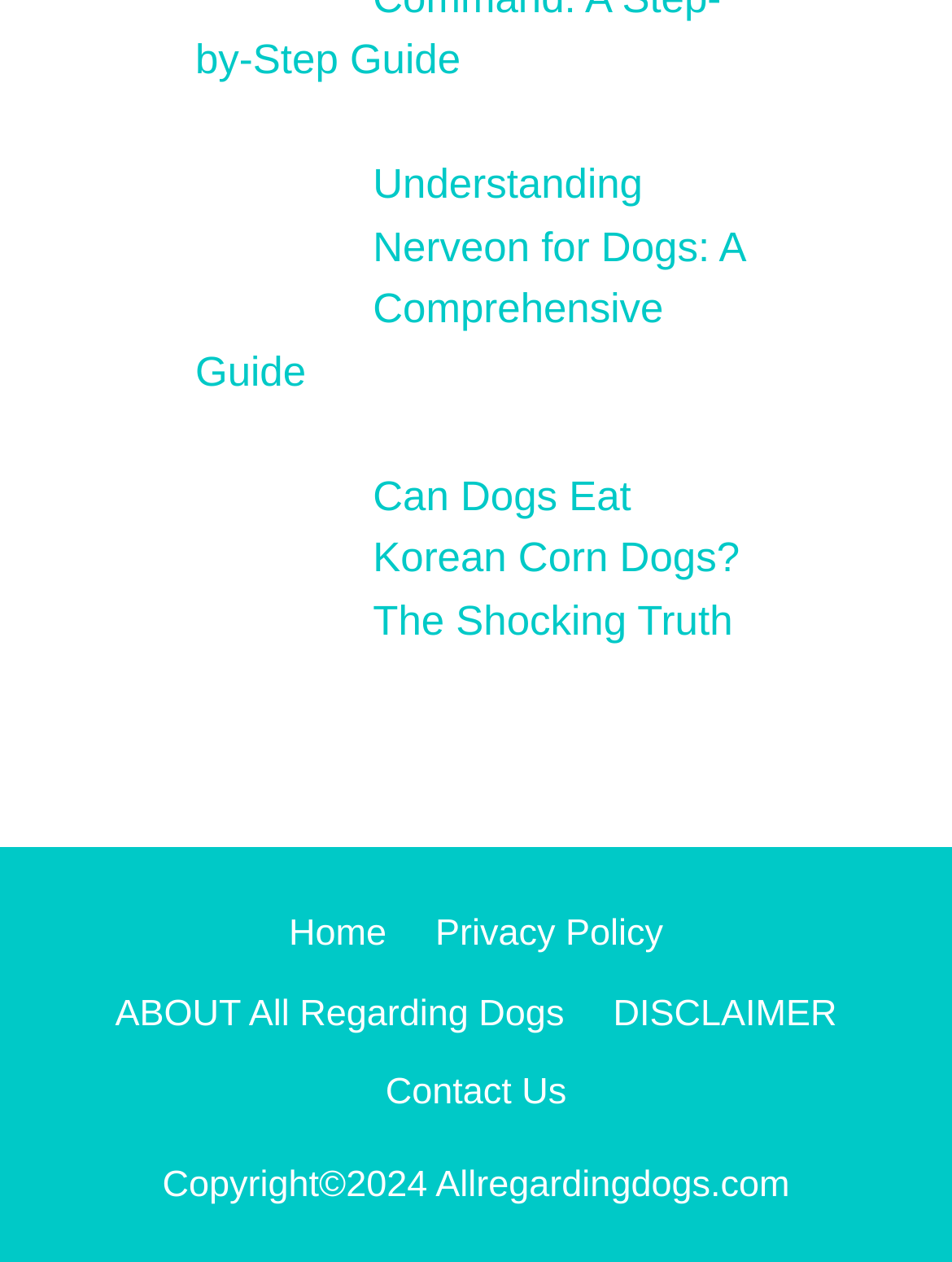How many images are on the webpage?
Can you provide a detailed and comprehensive answer to the question?

There are two images on the webpage, one associated with the first link 'Understanding Nerveon for Dogs' and the other associated with the second link 'Can Dogs Eat Korean Corn Dogs'.